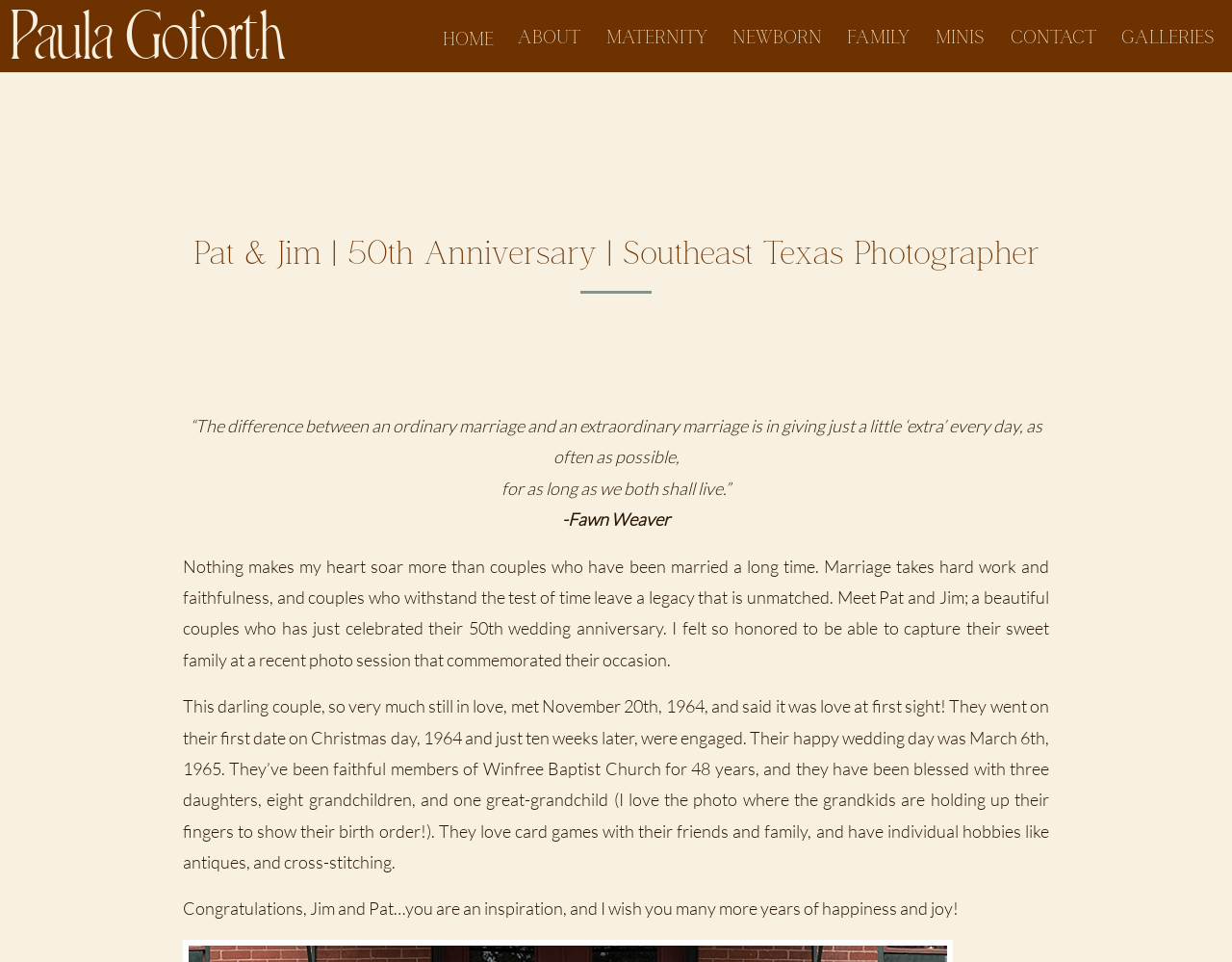What is the photographer's name?
Provide a short answer using one word or a brief phrase based on the image.

Paula Goforth